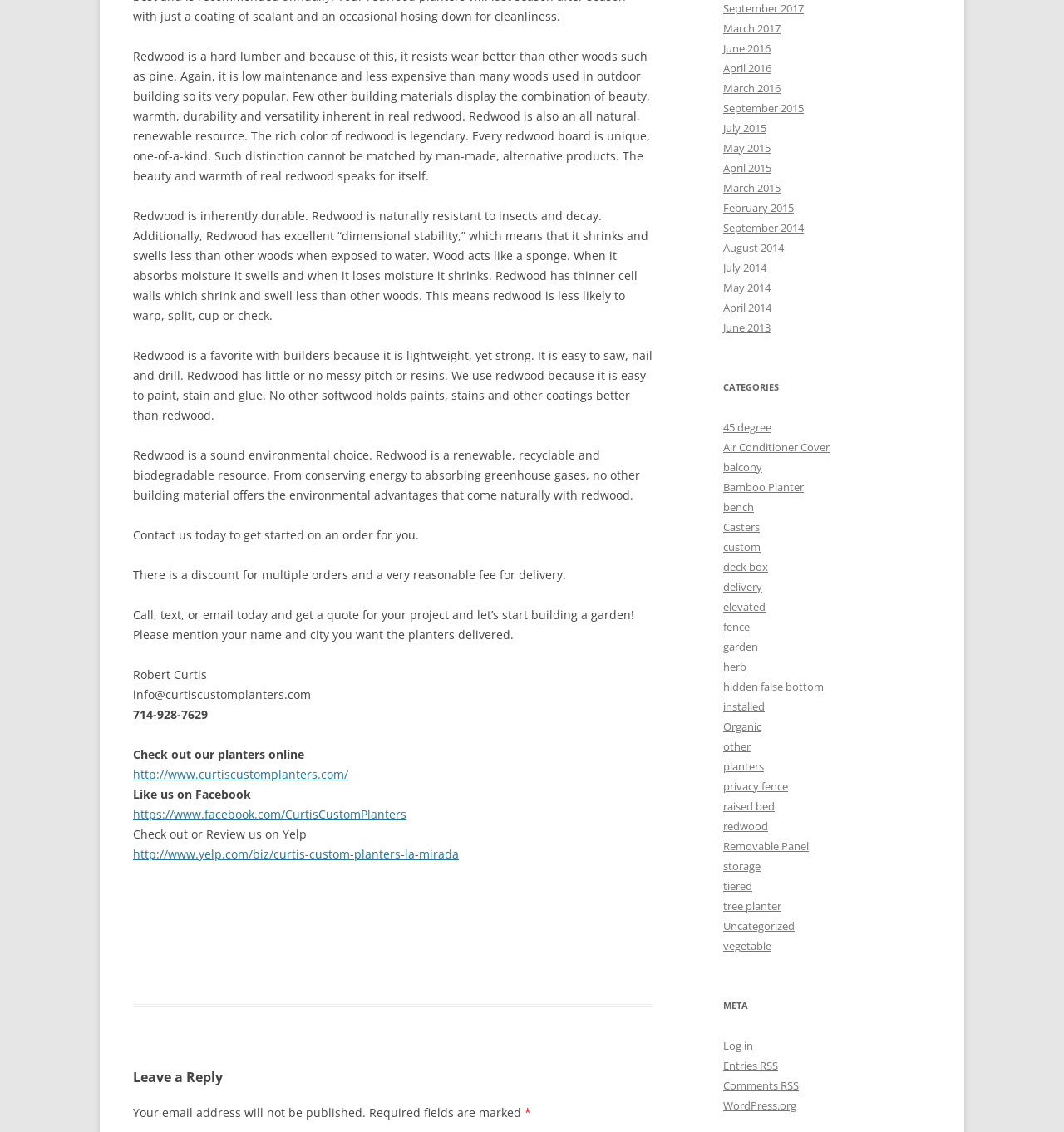Using the information in the image, could you please answer the following question in detail:
Is there a discount available?

I found a StaticText element mentioning 'discount for multiple orders', implying that there is a discount available for customers who place multiple orders.